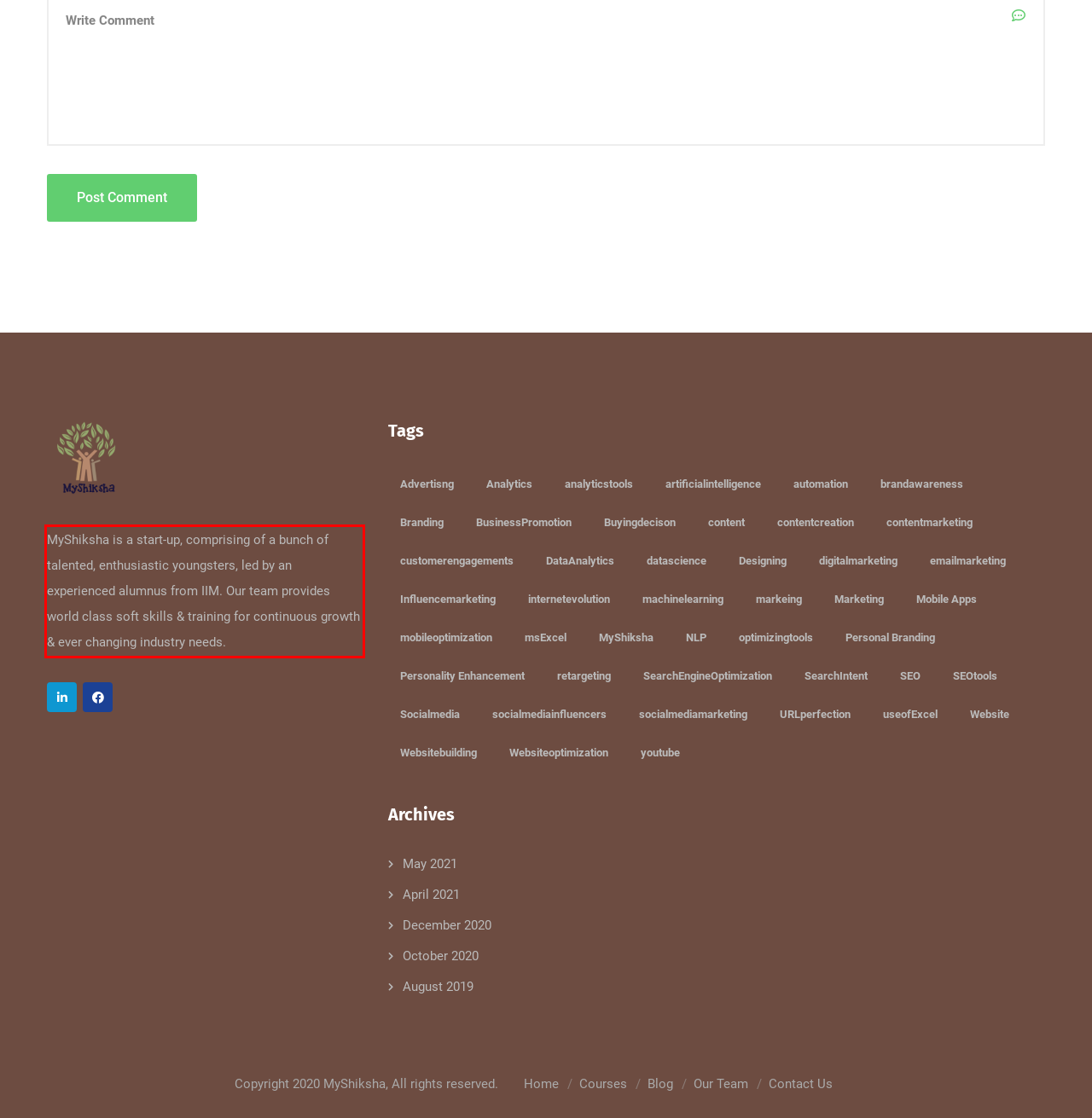Identify the text within the red bounding box on the webpage screenshot and generate the extracted text content.

MyShiksha is a start-up, comprising of a bunch of talented, enthusiastic youngsters, led by an experienced alumnus from IIM. Our team provides world class soft skills & training for continuous growth & ever changing industry needs.